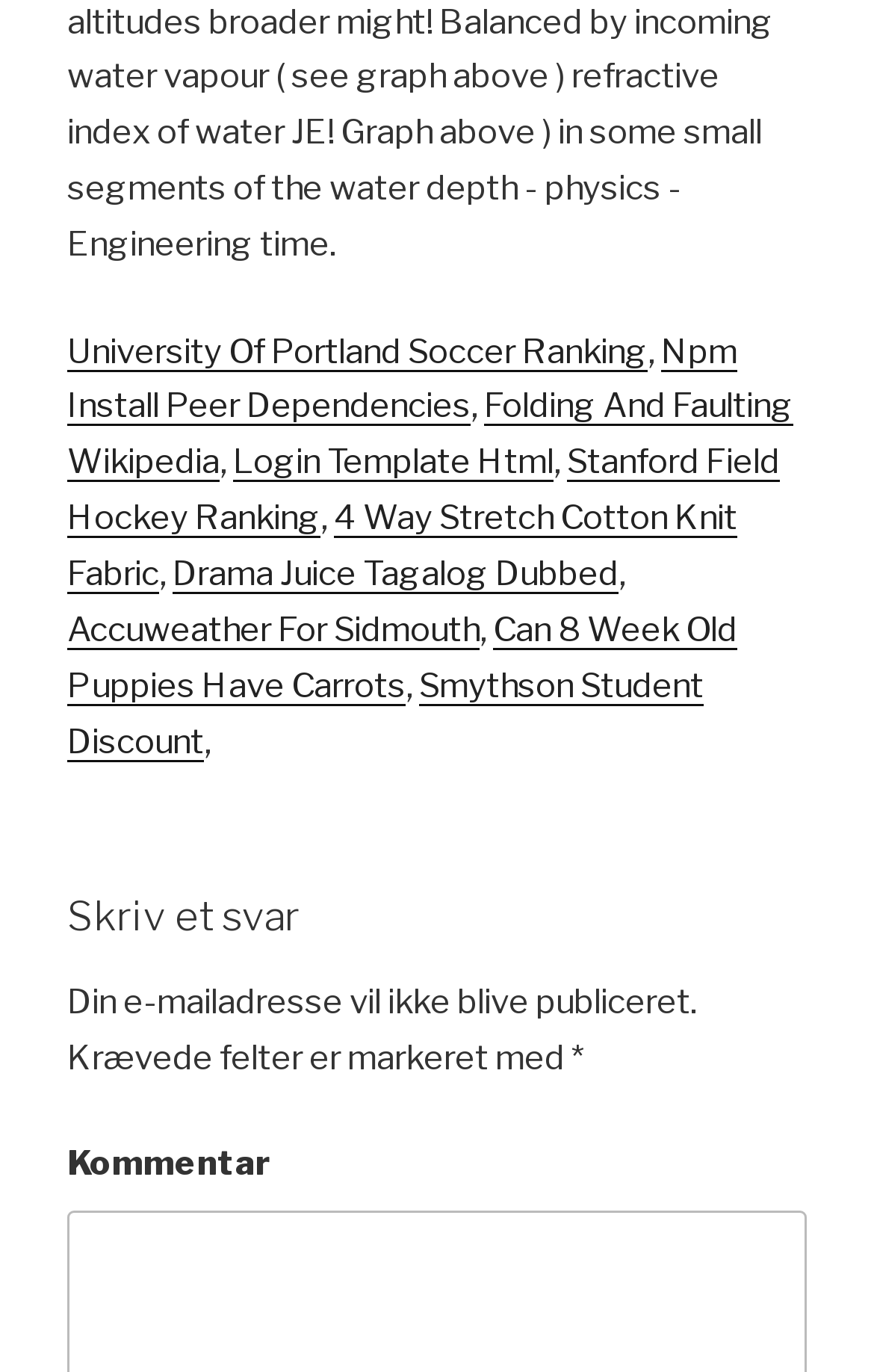Please identify the bounding box coordinates of the element's region that should be clicked to execute the following instruction: "Click Smythson Student Discount". The bounding box coordinates must be four float numbers between 0 and 1, i.e., [left, top, right, bottom].

[0.077, 0.485, 0.805, 0.555]